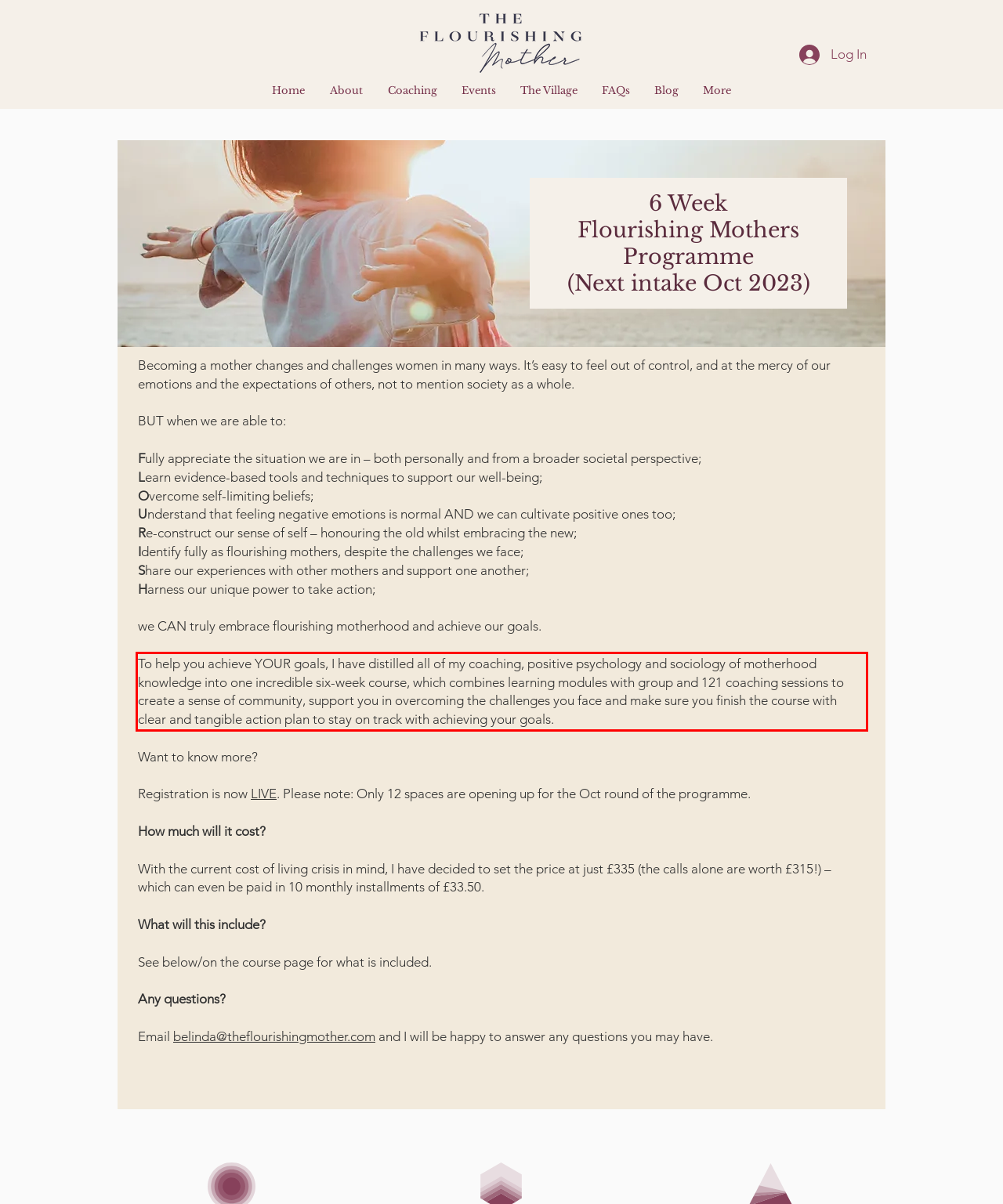You are provided with a webpage screenshot that includes a red rectangle bounding box. Extract the text content from within the bounding box using OCR.

To help you achieve YOUR goals, I have distilled all of my coaching, positive psychology and sociology of motherhood knowledge into one incredible six-week course, which combines learning modules with group and 121 coaching sessions to create a sense of community, support you in overcoming the challenges you face and make sure you finish the course with clear and tangible action plan to stay on track with achieving your goals.